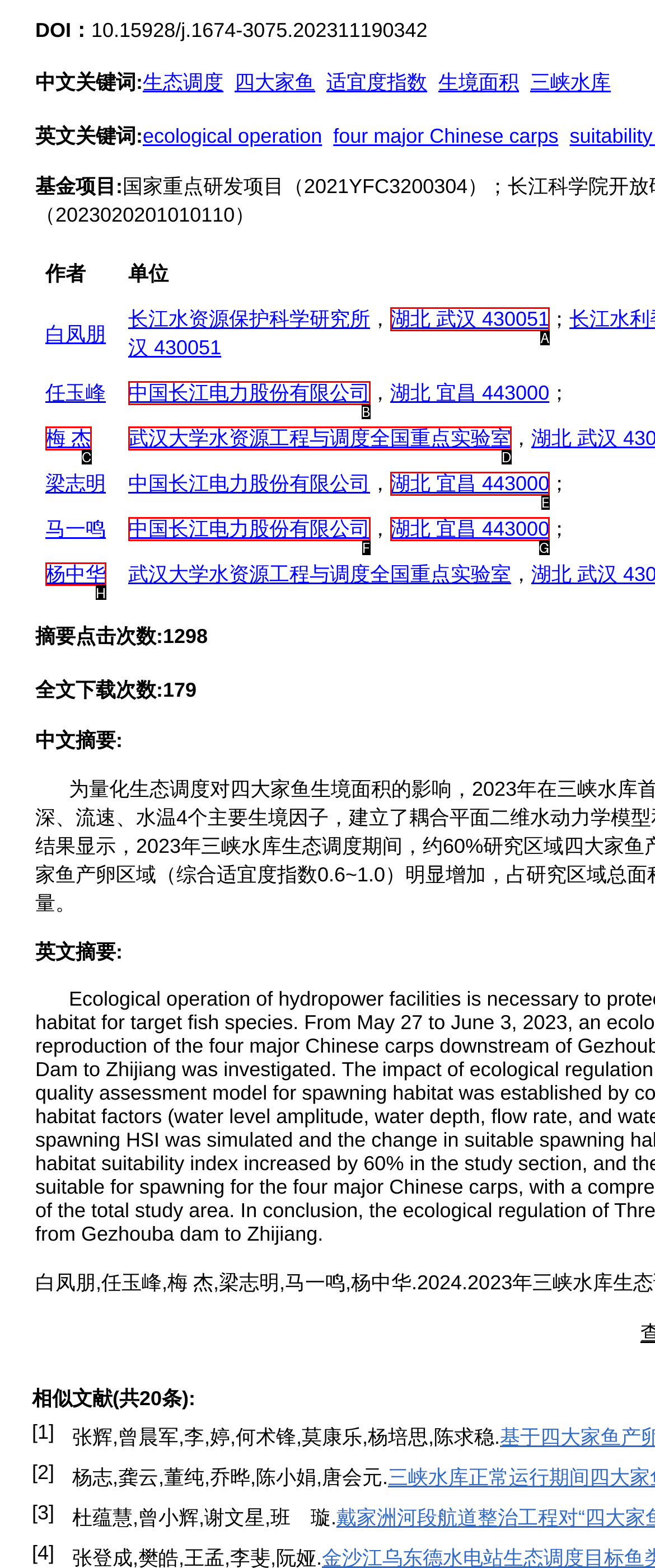Find the option that fits the given description: 梅 杰
Answer with the letter representing the correct choice directly.

C